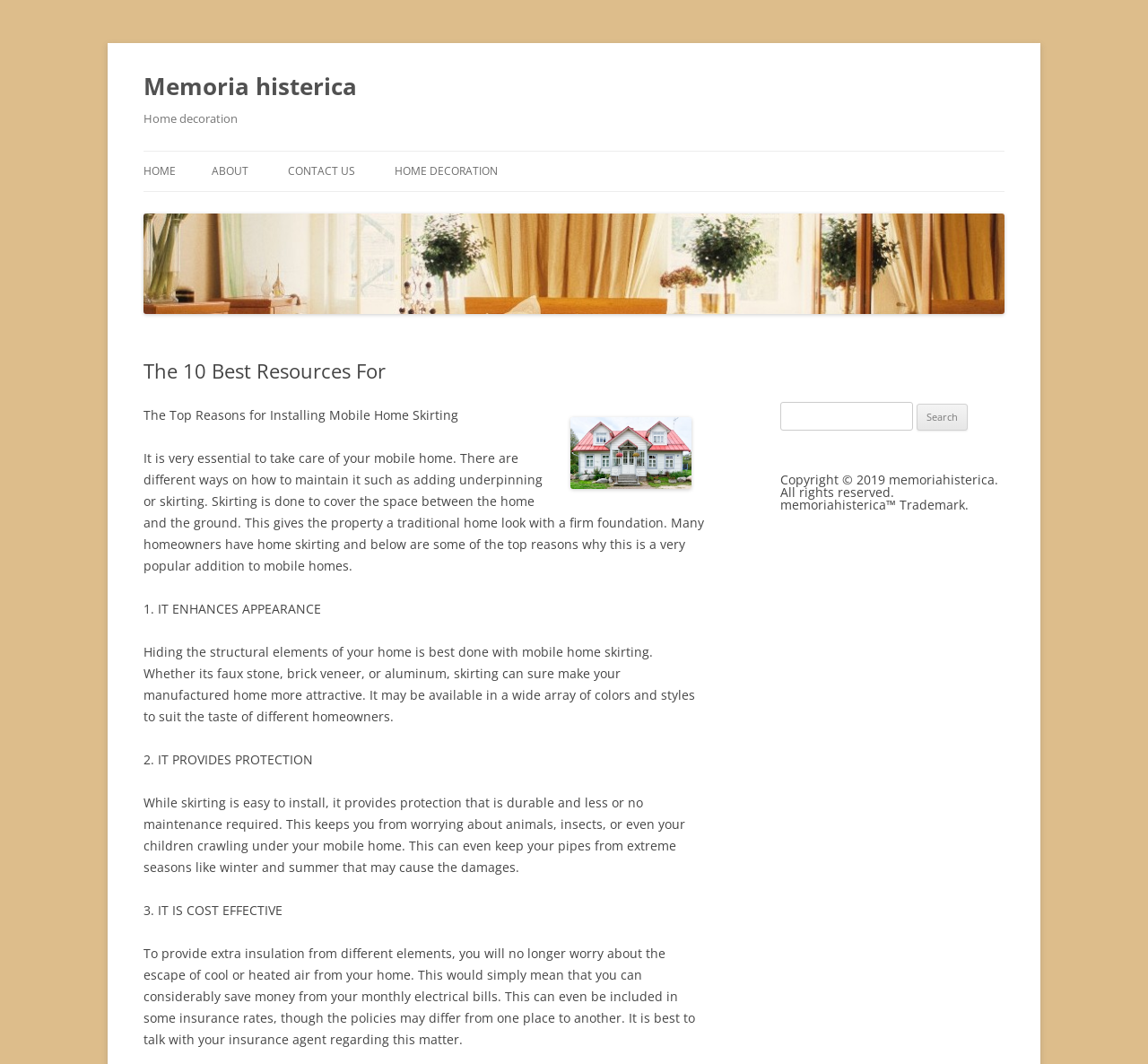Find the bounding box coordinates of the element I should click to carry out the following instruction: "Click on the 'HOME DECORATION' link".

[0.344, 0.142, 0.434, 0.18]